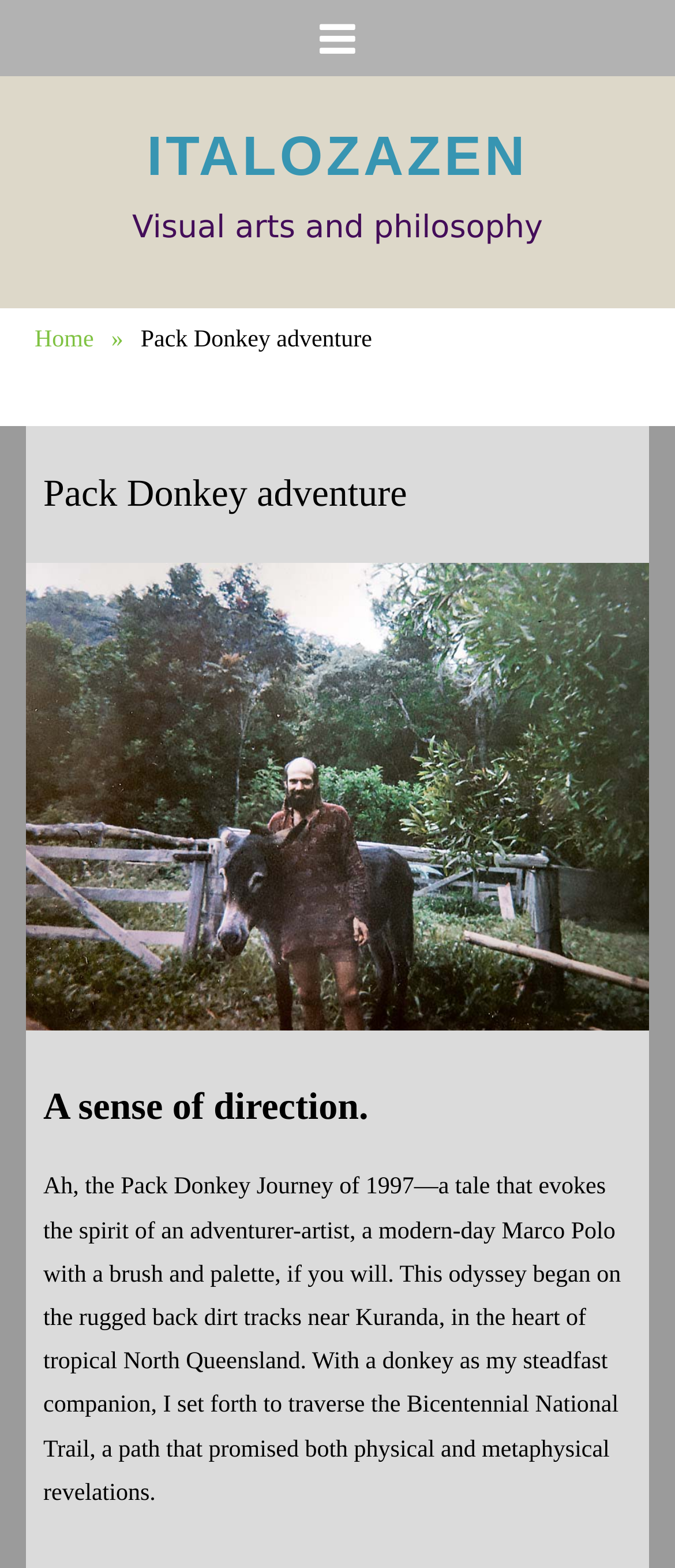What is the name of the trail traversed by the adventurer-artist?
Please use the image to provide a one-word or short phrase answer.

Bicentennial National Trail